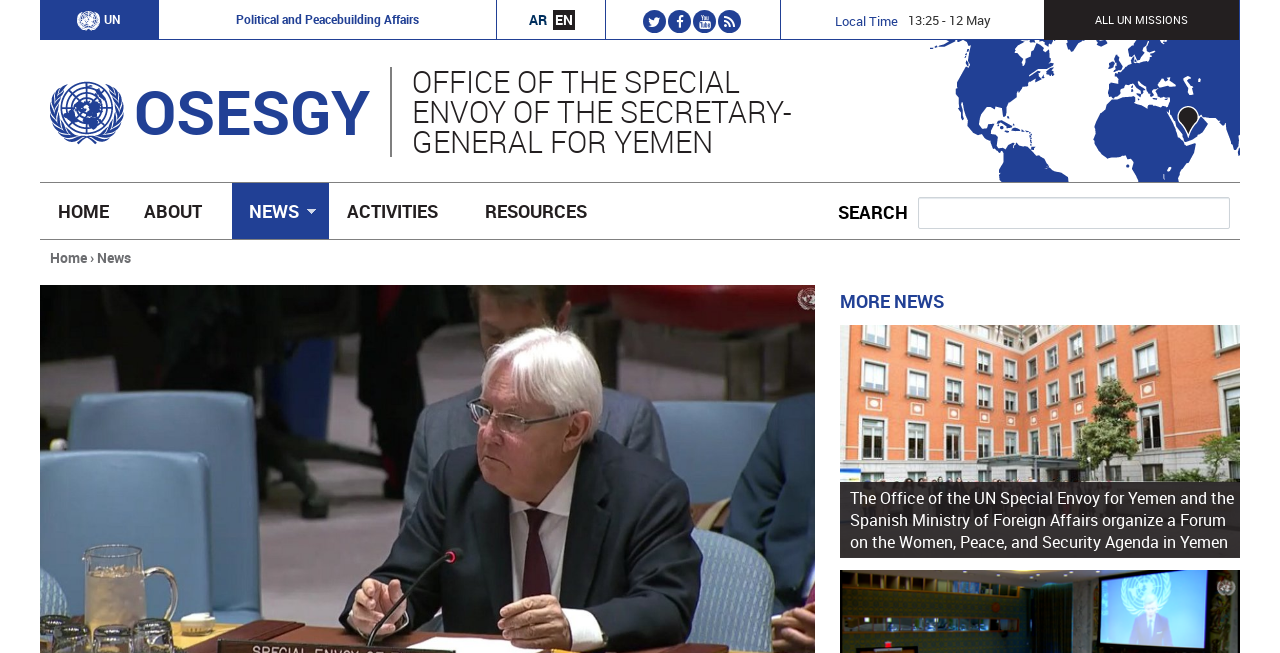Generate a comprehensive description of the webpage content.

The webpage appears to be the official website of the Office of the Special Envoy of the Secretary-General for Yemen (OSESGY). At the top left corner, there is a link to jump to navigation. Below it, there is a layout table with several links and an image of the UN logo. The links include "UN", "Political and Peacebuilding Affairs", "AR", "EN", and social media links to Twitter, Facebook, YouTube, and an RSS feed.

To the right of the layout table, there is a section displaying the local time, "13:25 - 12 May". Below it, there is a link to "ALL UN MISSIONS". On the top right corner, there is a heading "Home OSESGY" with links to "Home" and "OSESGY", accompanied by an image of a home icon.

Below the heading, there is a static text "OFFICE OF THE SPECIAL ENVOY OF THE SECRETARY-GENERAL FOR YEMEN". On the right side, there is a search bar with a heading "SEARCH", a text box, and a search button.

The main navigation menu is located below the search bar, with links to "HOME", "ABOUT », "NEWS », "ACTIVITIES », and "RESOURCES ». Below the navigation menu, there is a section with a heading "You are here", indicating the current page location, with links to "Home" and "News".

The main content of the webpage is divided into two sections. On the left side, there is a section with a heading "MORE NEWS", followed by a figure with a link. On the right side, there is a news article with a title "The Office of the UN Special Envoy for Yemen and the Spanish Ministry of Foreign Affairs organize a Forum on the Women, Peace, and Security Agenda in Yemen", accompanied by a date "29 Apr 2024".